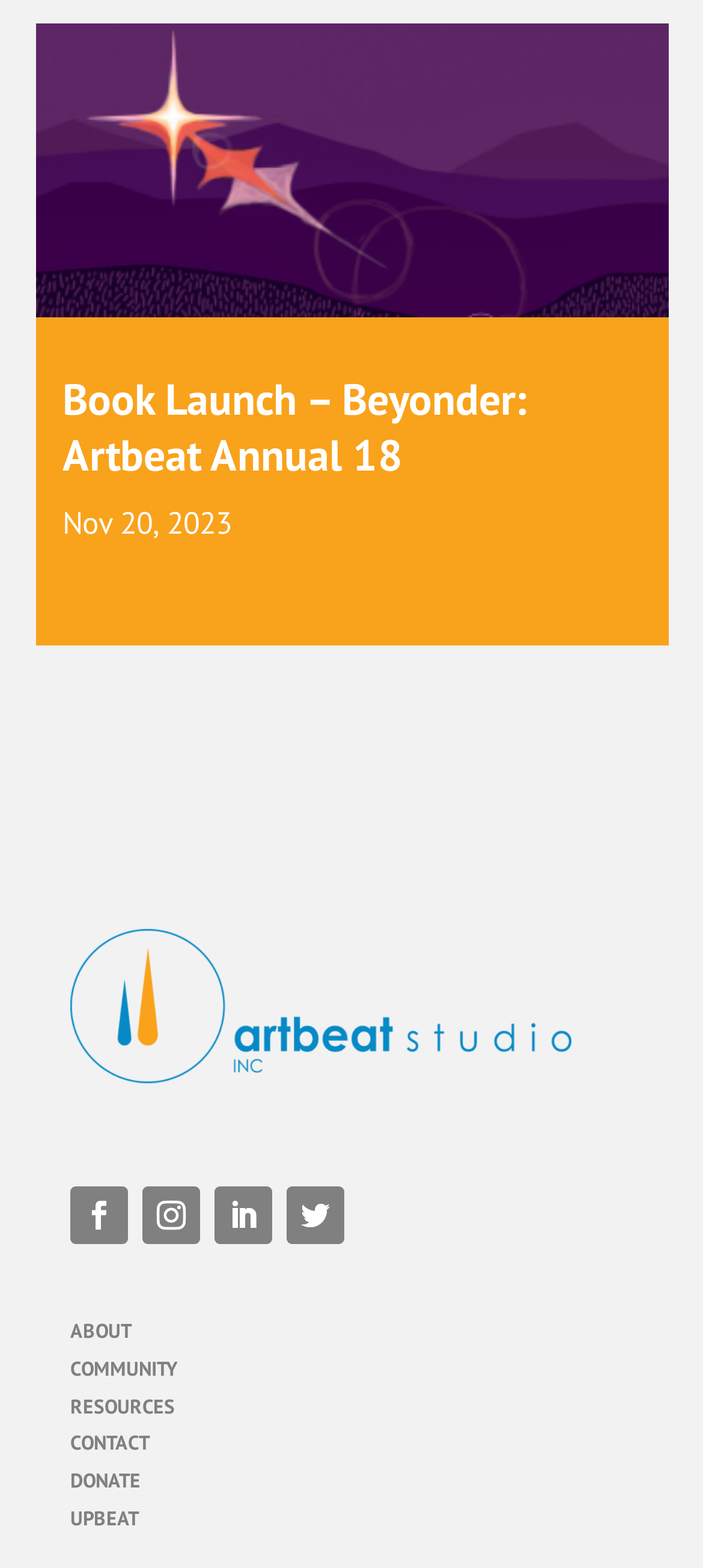Use a single word or phrase to respond to the question:
What is the name of the image at the top of the webpage?

Book Launch – Beyonder: Artbeat Annual 18